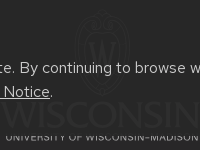What does the logo serve as?
Please ensure your answer to the question is detailed and covers all necessary aspects.

The University of Wisconsin-Madison logo serves as a visual anchor, reinforcing the connection to the university and its commitment to user experience and privacy, as stated in the webpage.